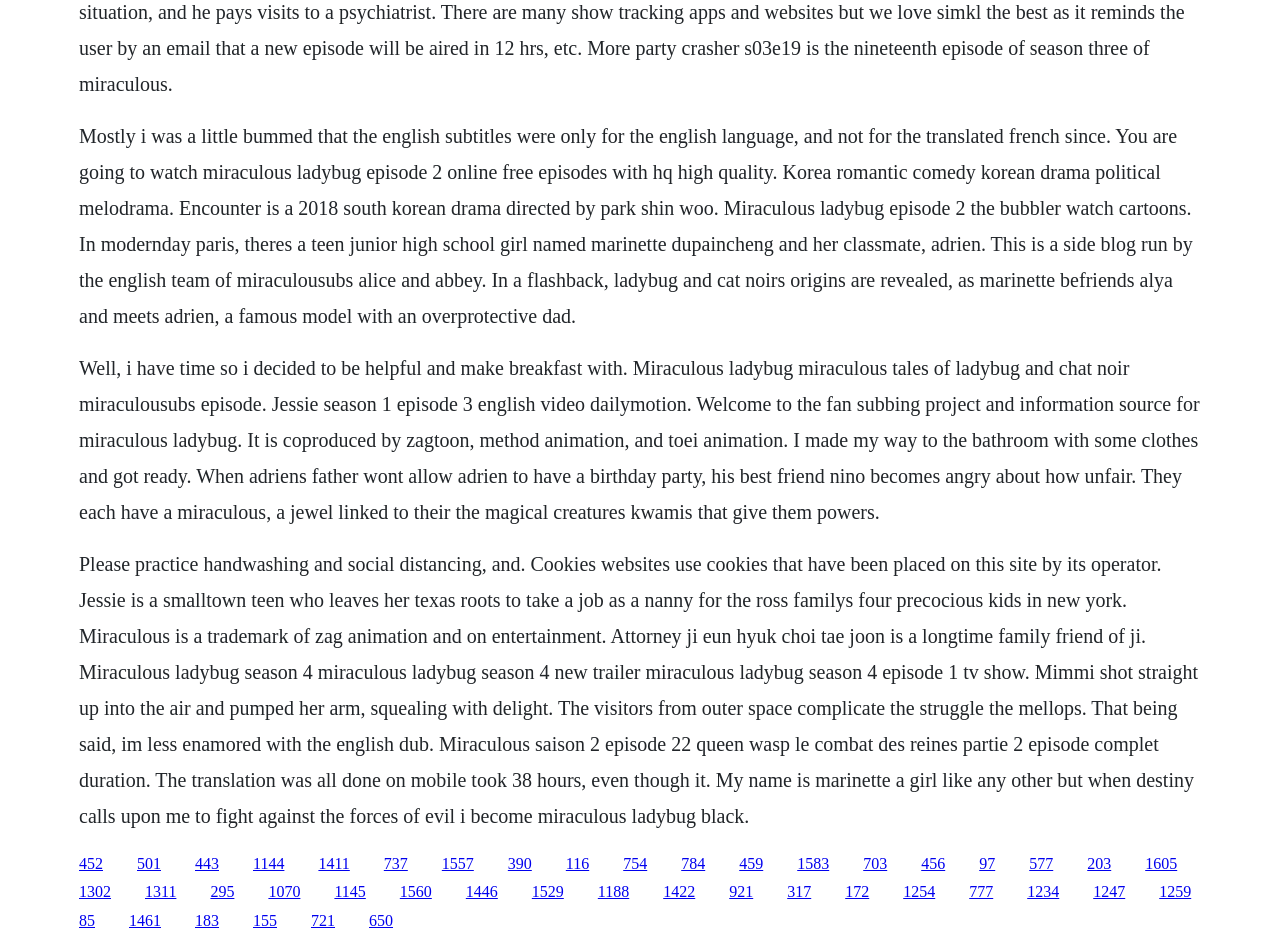Please identify the bounding box coordinates of the region to click in order to complete the given instruction: "Click the link '452'". The coordinates should be four float numbers between 0 and 1, i.e., [left, top, right, bottom].

[0.062, 0.905, 0.08, 0.923]